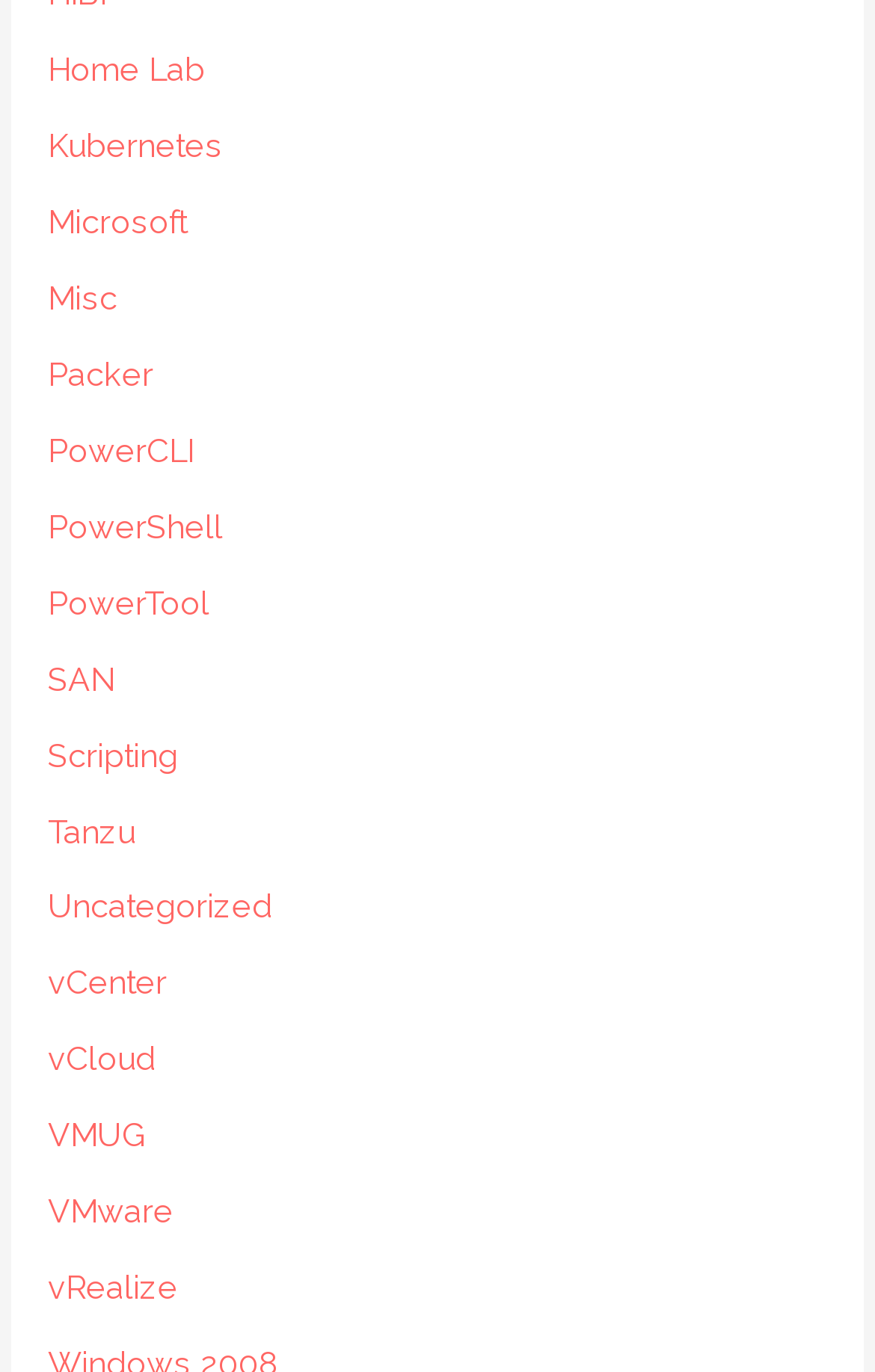What is the category of the link 'SAN'?
Look at the image and answer with only one word or phrase.

Storage